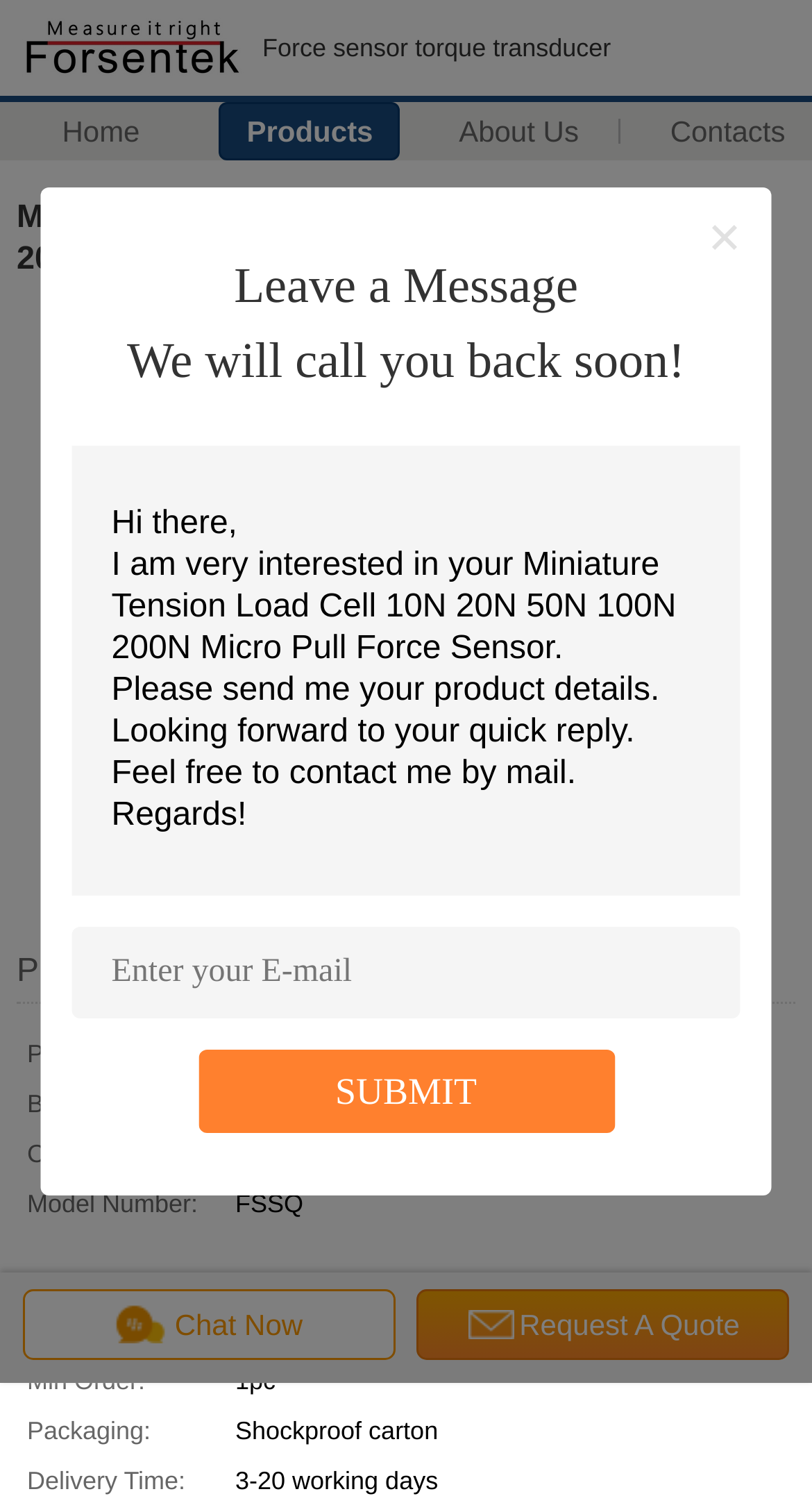Identify the bounding box coordinates of the clickable region required to complete the instruction: "Click the 'Contact Us' link". The coordinates should be given as four float numbers within the range of 0 and 1, i.e., [left, top, right, bottom].

[0.526, 0.53, 0.938, 0.58]